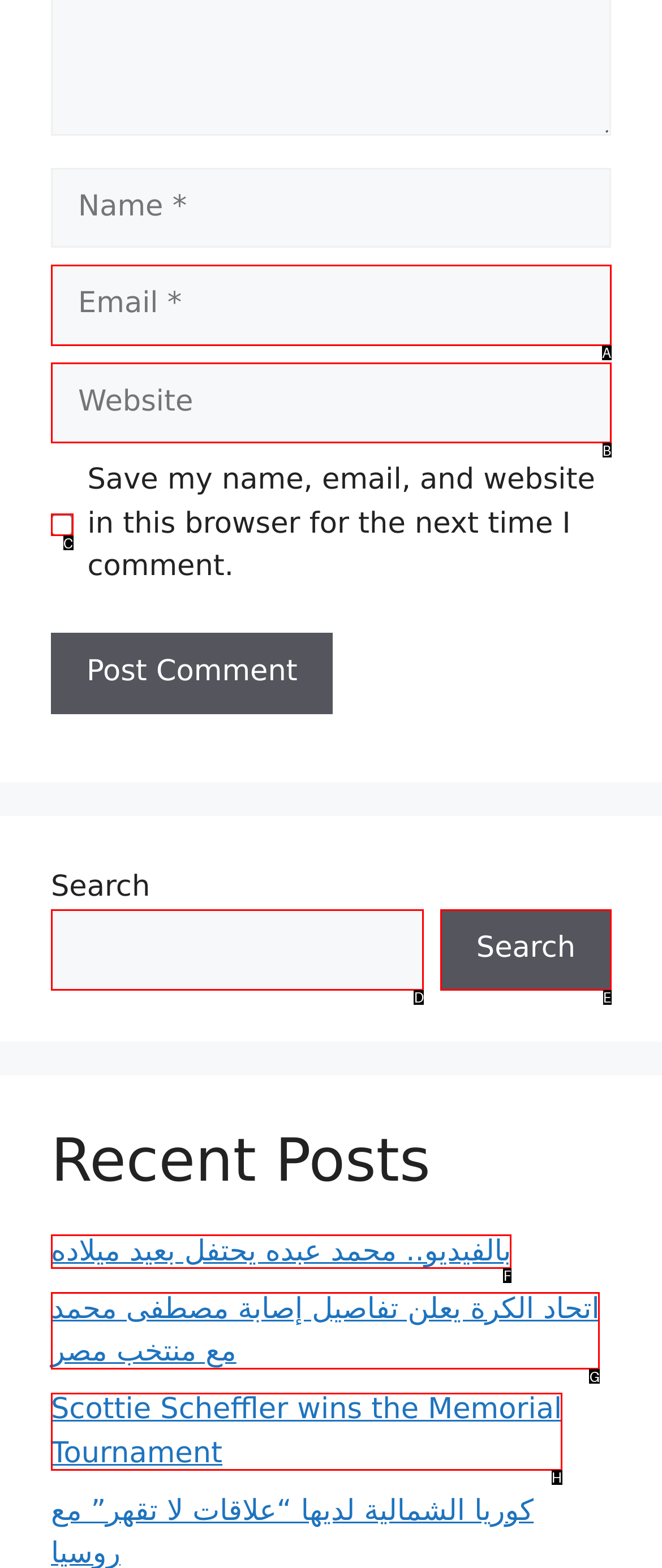Select the option that aligns with the description: parent_node: Comment name="url" placeholder="Website"
Respond with the letter of the correct choice from the given options.

B